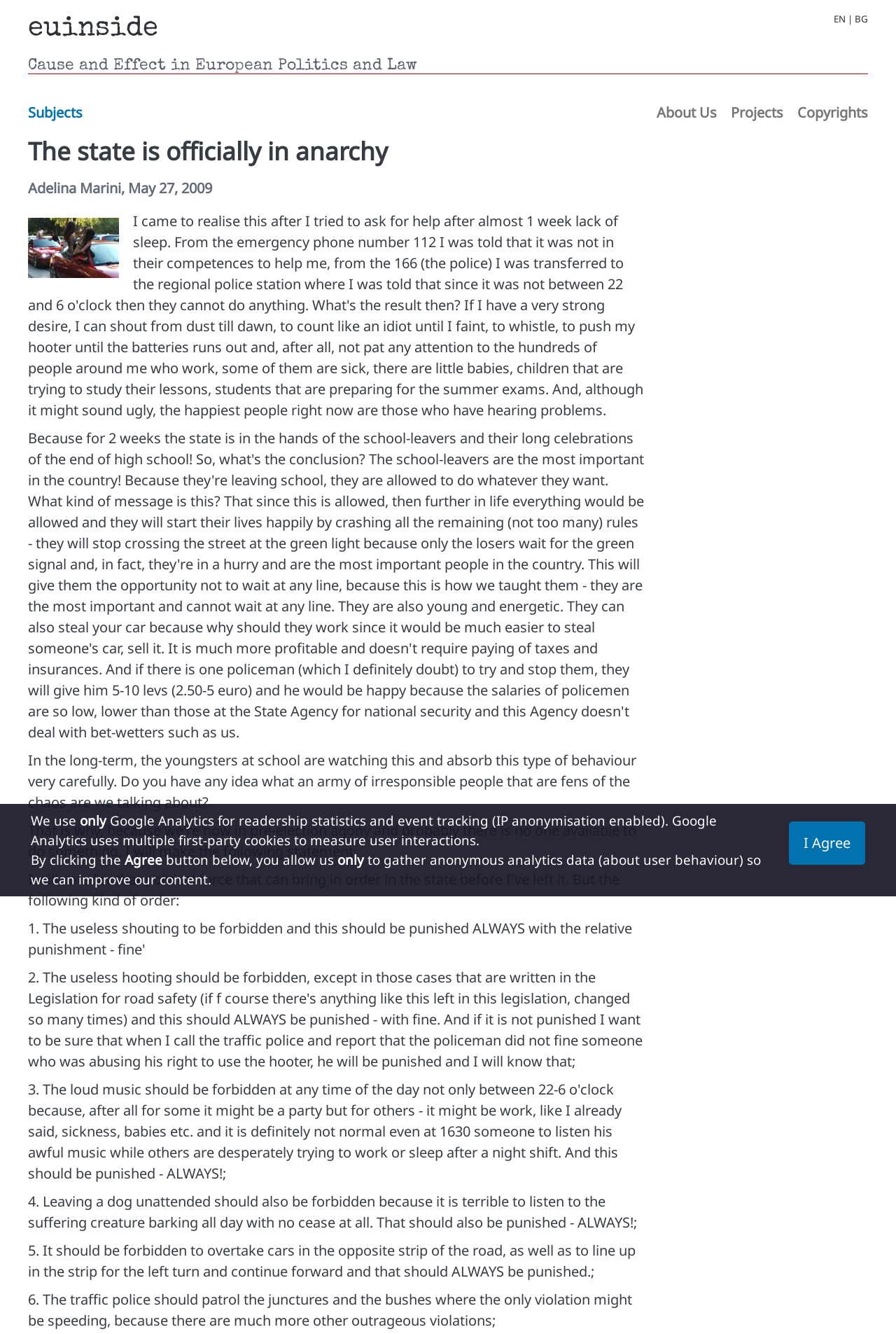Answer the question with a single word or phrase: 
What is the topic of the article?

Cause and Effect in European Politics and Law